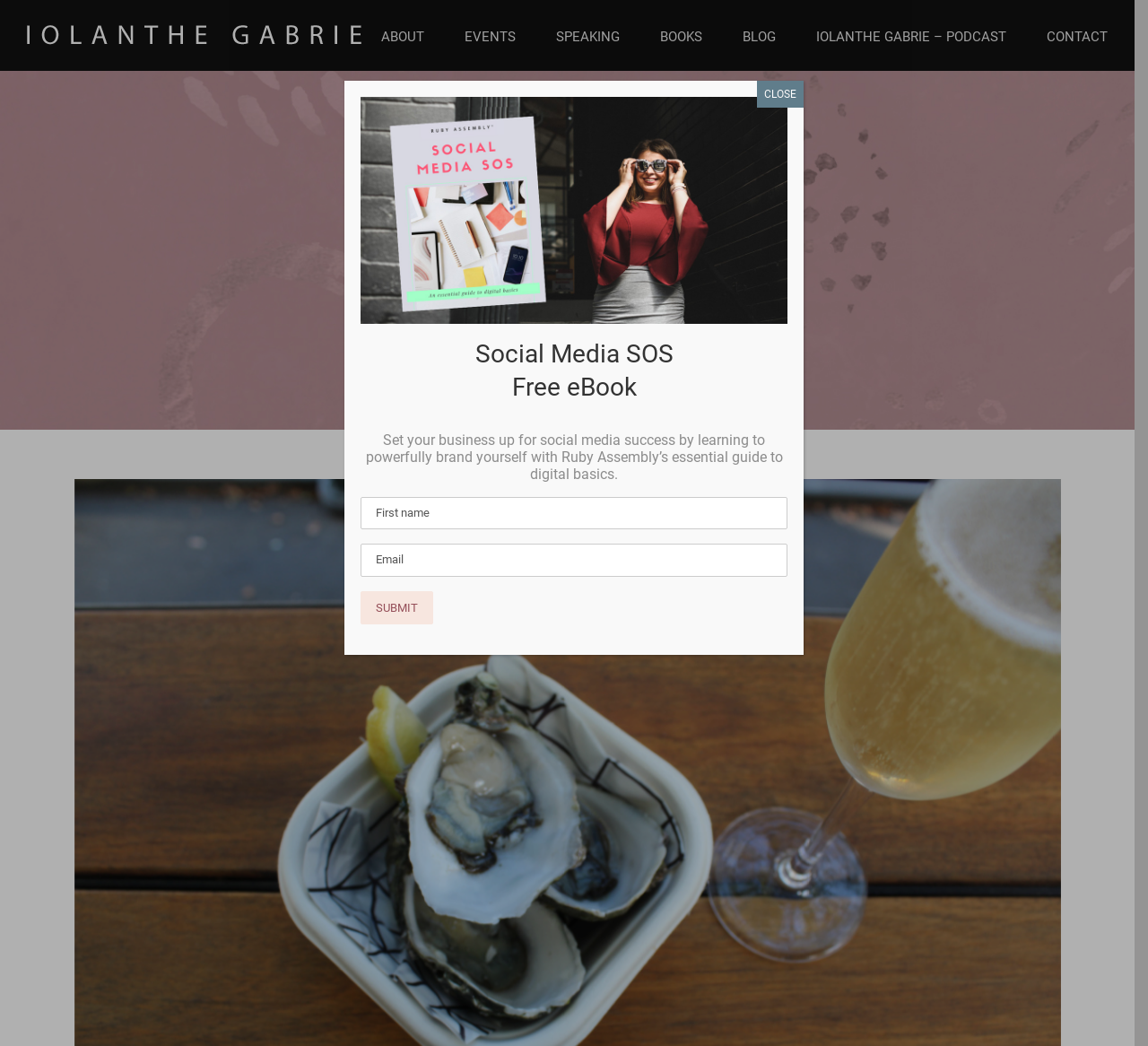Identify the bounding box coordinates for the UI element described as follows: "alt="Iolanthe Gabrie Logo"". Ensure the coordinates are four float numbers between 0 and 1, formatted as [left, top, right, bottom].

[0.023, 0.017, 0.316, 0.051]